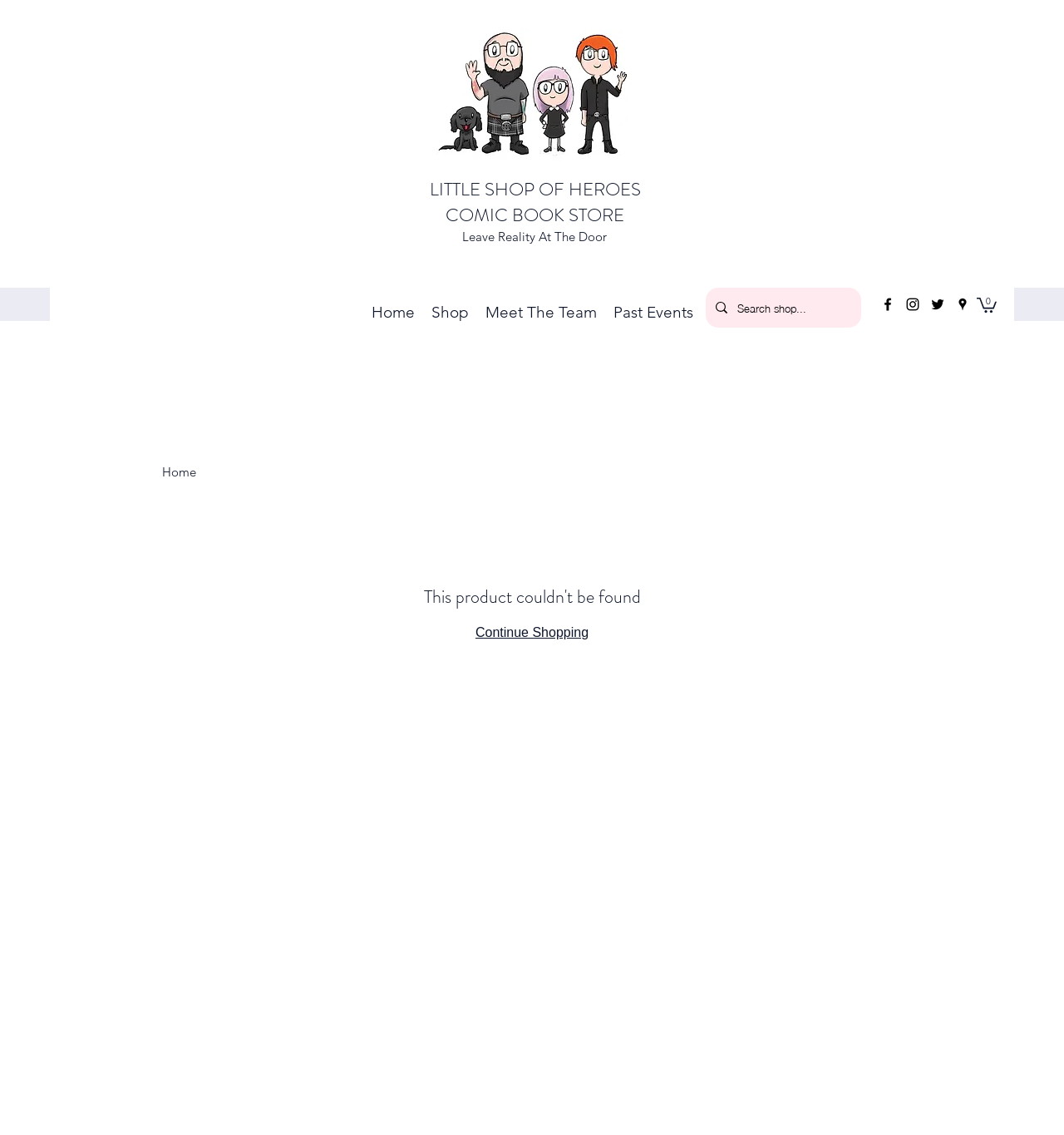Generate a thorough caption that explains the contents of the webpage.

This webpage is a product page for the "Little Shop Of Heroes" comic book store. At the top left, there is a logo image of the store, accompanied by a link to the logo. Next to the logo, there is a link to the store's name, "LITTLE SHOP OF HEROES", and two lines of text, "COMIC BOOK STORE" and "Leave Reality At The Door".

Below the logo and store name, there is a navigation menu with four links: "Home", "Shop", "Meet The Team", and "Past Events". To the right of the navigation menu, there is a search bar with a magnifying glass icon and a placeholder text "Search shop...".

On the top right, there is a social media bar with four links to the store's social media profiles: Facebook, Instagram, Twitter, and Google Places. Each link is represented by an icon image.

Next to the social media bar, there is a cart button with a text "Cart with 0 items" and a small icon. Below the cart button, there is a link to "Home" and a button to "Continue Shopping".

At the very top of the page, there is a cookie alert iframe.